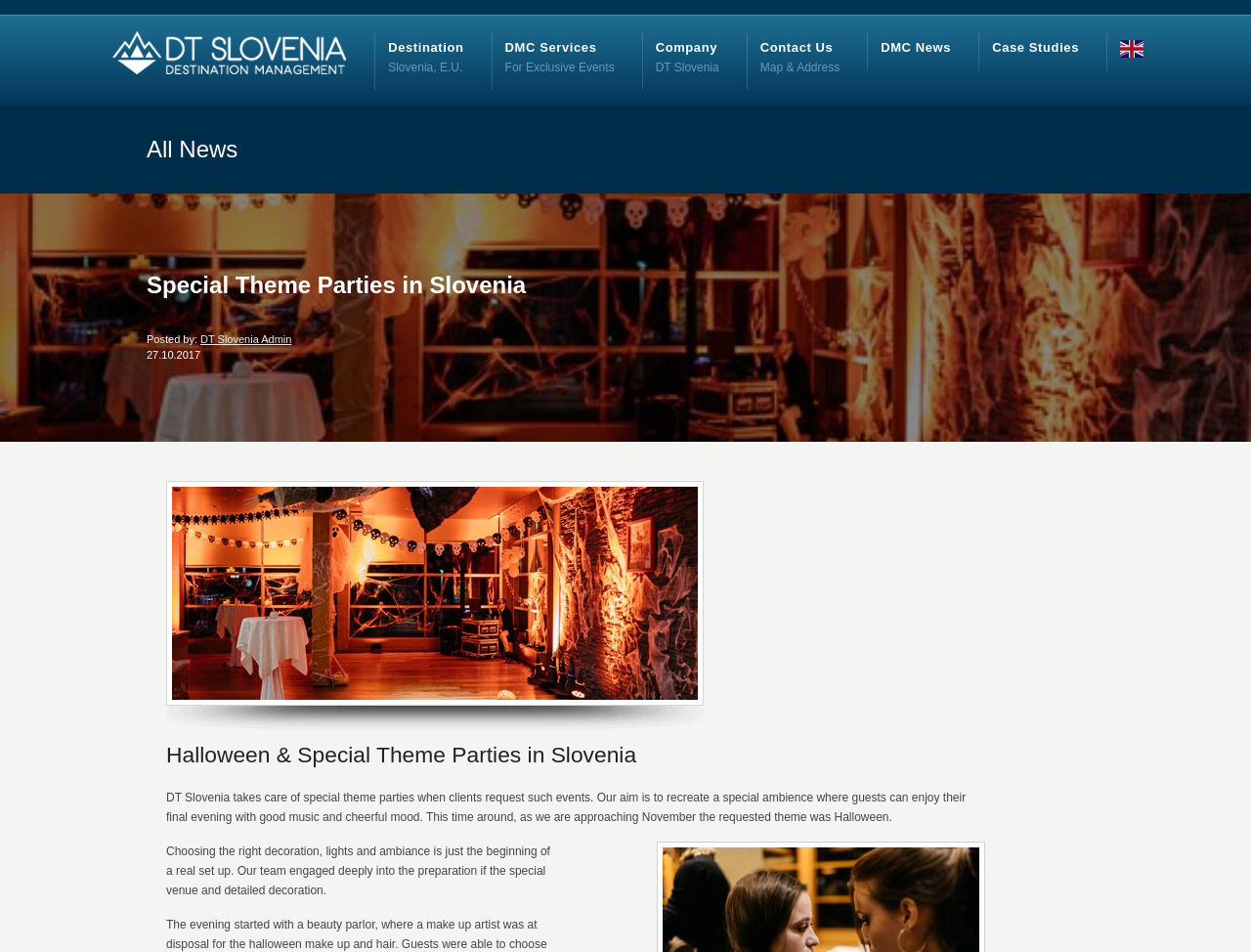Locate the coordinates of the bounding box for the clickable region that fulfills this instruction: "Contact the company".

[0.608, 0.04, 0.671, 0.078]